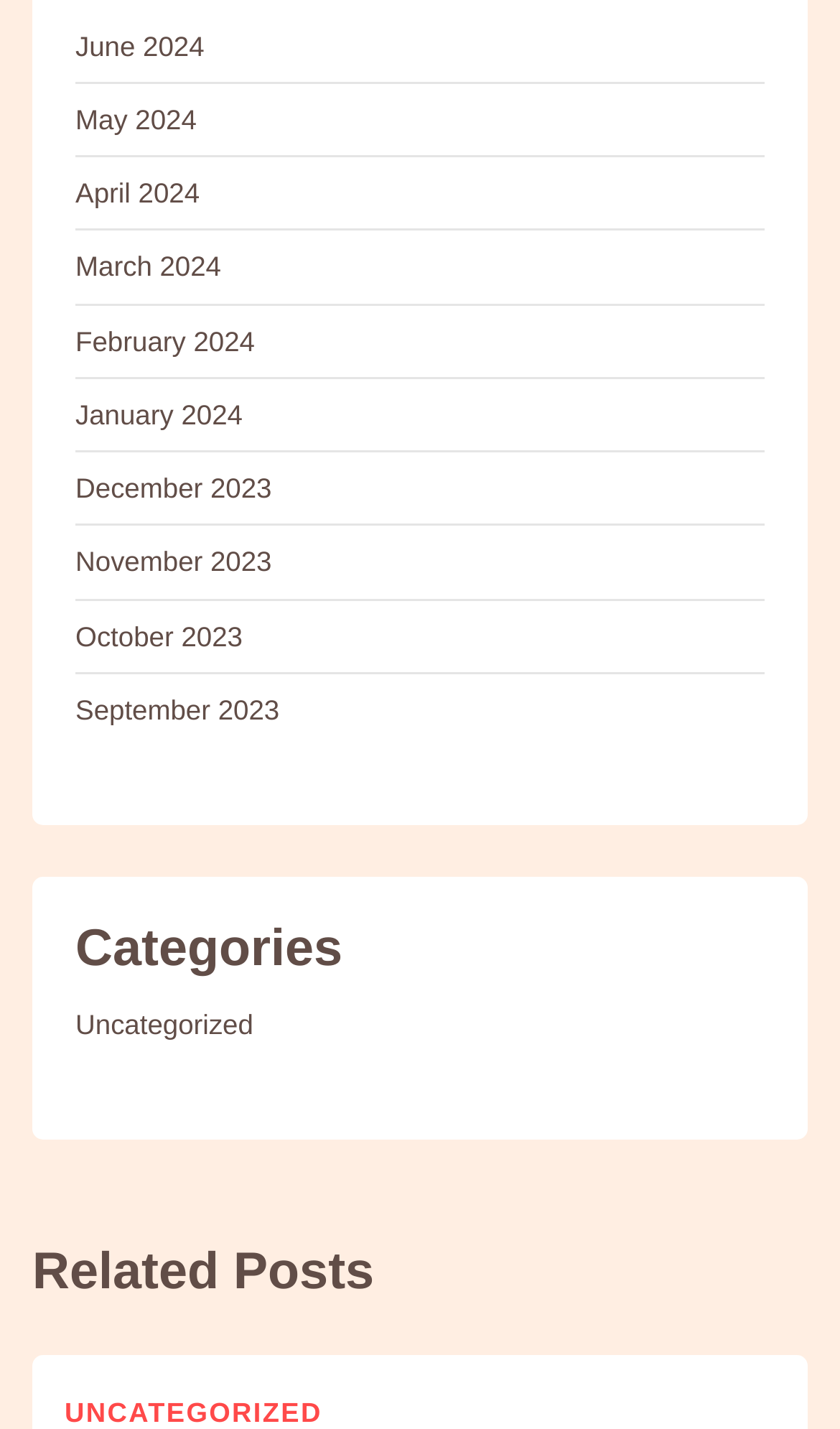Determine the bounding box coordinates of the region that needs to be clicked to achieve the task: "Read Related Posts".

[0.038, 0.864, 0.962, 0.918]